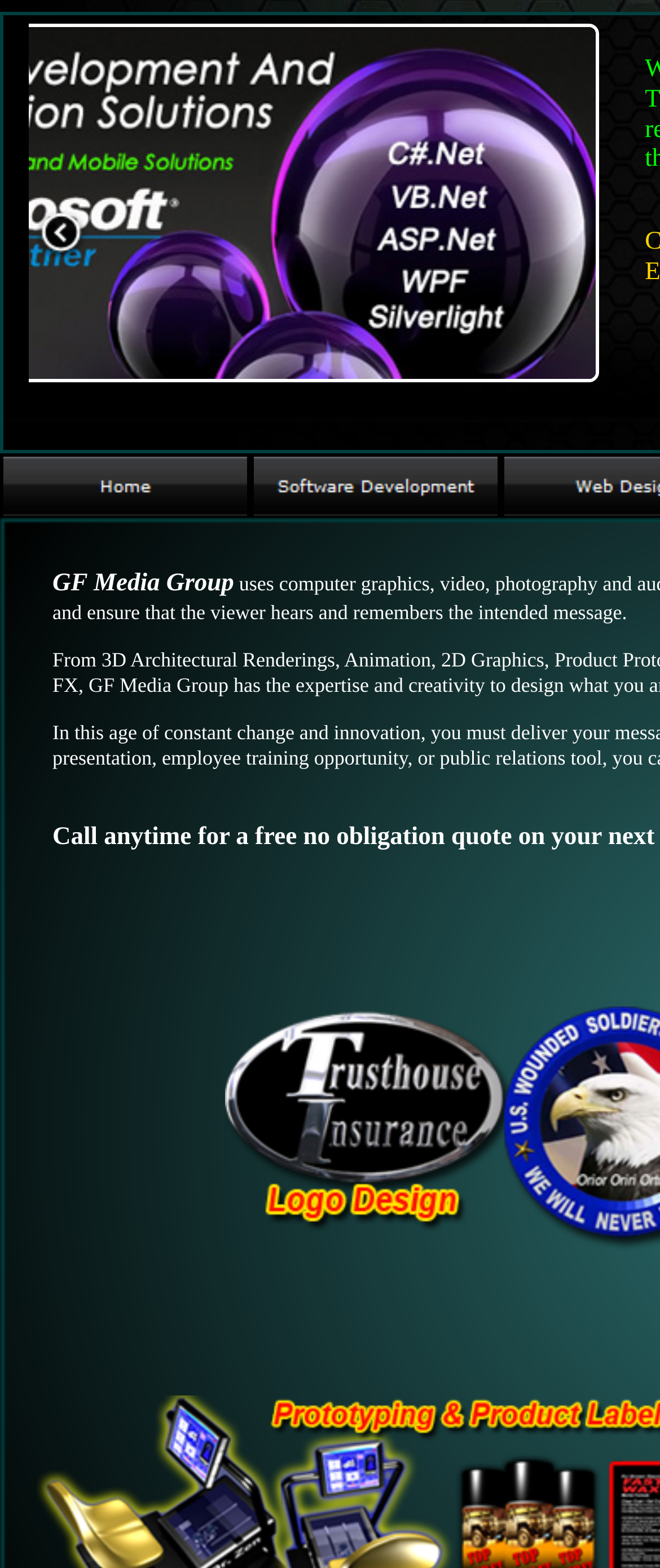Please provide the bounding box coordinates for the UI element as described: "alt="Back"". The coordinates must be four floats between 0 and 1, represented as [left, top, right, bottom].

[0.054, 0.153, 0.131, 0.169]